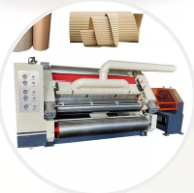Please give a one-word or short phrase response to the following question: 
What is the purpose of this machine?

Manufacturing corrugated materials